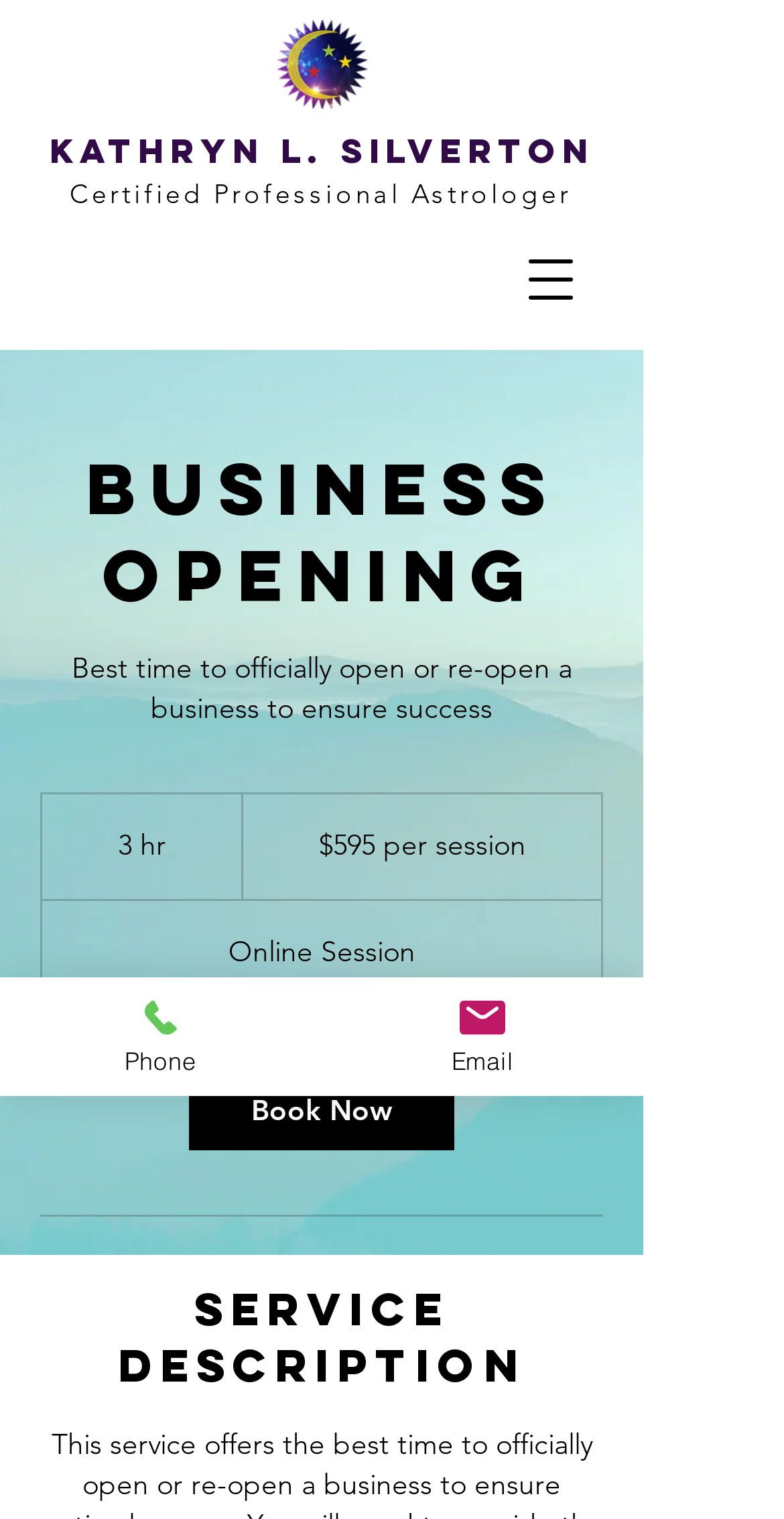Identify the bounding box of the UI element described as follows: "Concrete Foaming Generator". Provide the coordinates as four float numbers in the range of 0 to 1 [left, top, right, bottom].

None